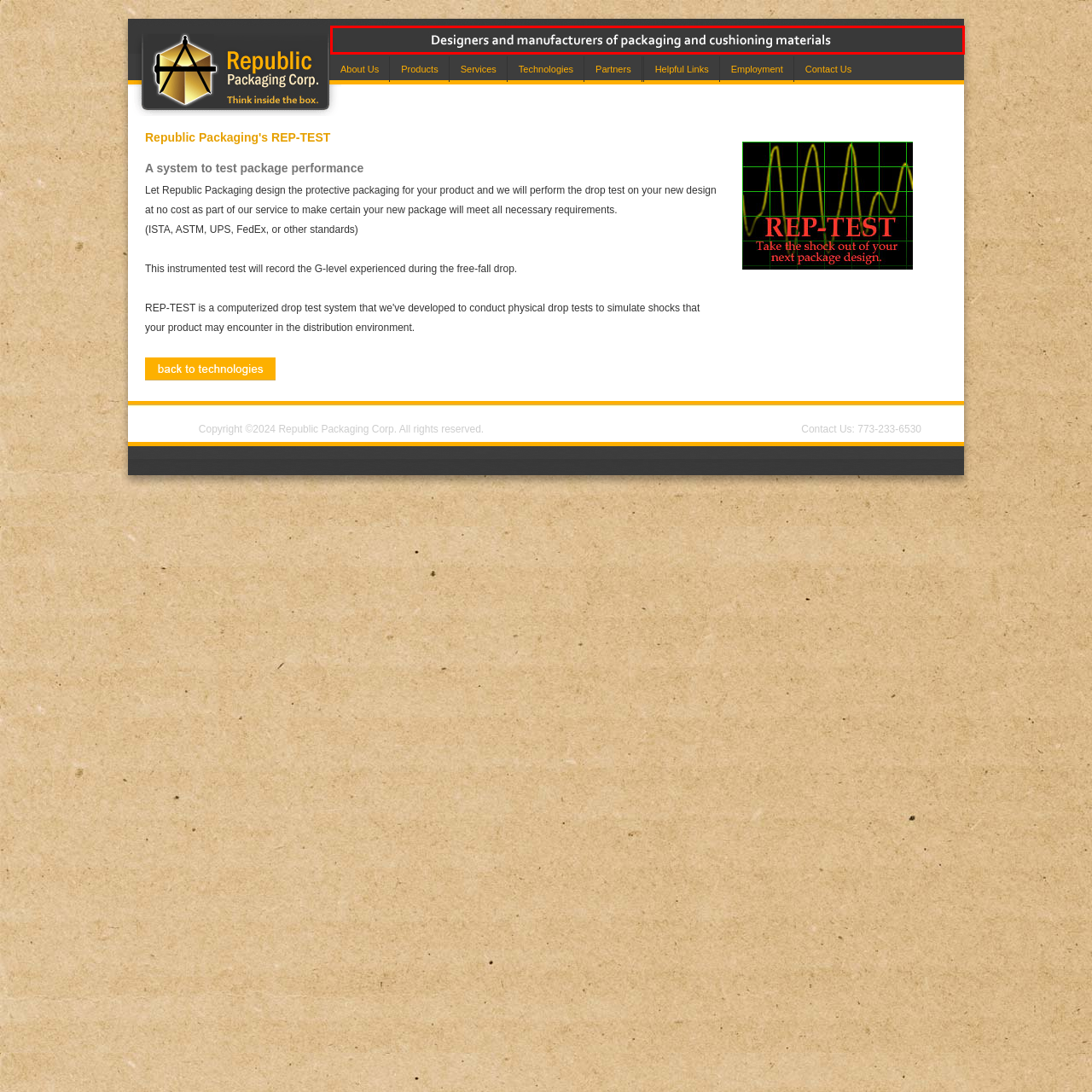Examine the segment of the image contained within the black box and respond comprehensively to the following question, based on the visual content: 
What is the design style of the banner?

The design style of the banner is sleek and minimalist, which is likely intended to draw attention and communicate professionalism, reflecting the company's focus on quality and innovation in their packaging offerings.